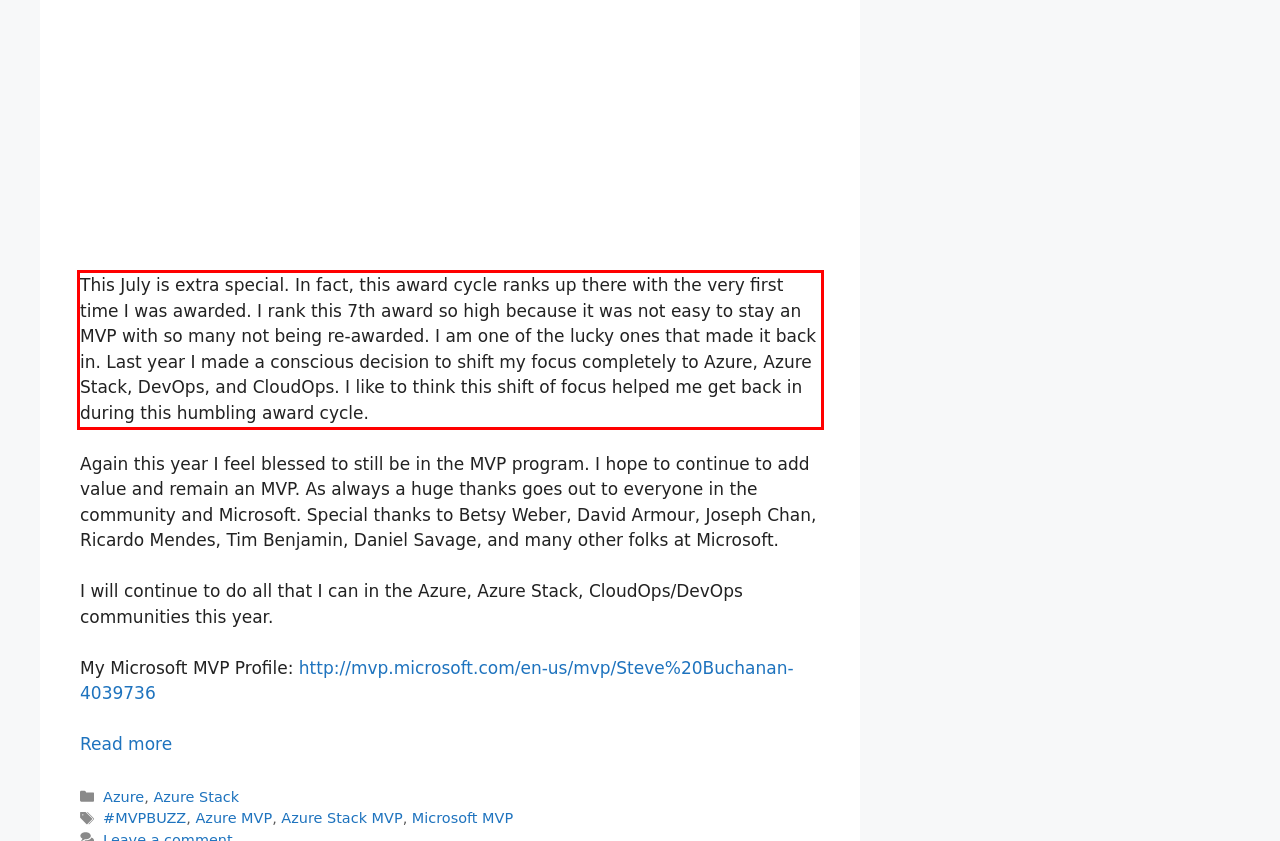You have a screenshot of a webpage with a UI element highlighted by a red bounding box. Use OCR to obtain the text within this highlighted area.

This July is extra special. In fact, this award cycle ranks up there with the very first time I was awarded. I rank this 7th award so high because it was not easy to stay an MVP with so many not being re-awarded. I am one of the lucky ones that made it back in. Last year I made a conscious decision to shift my focus completely to Azure, Azure Stack, DevOps, and CloudOps. I like to think this shift of focus helped me get back in during this humbling award cycle.